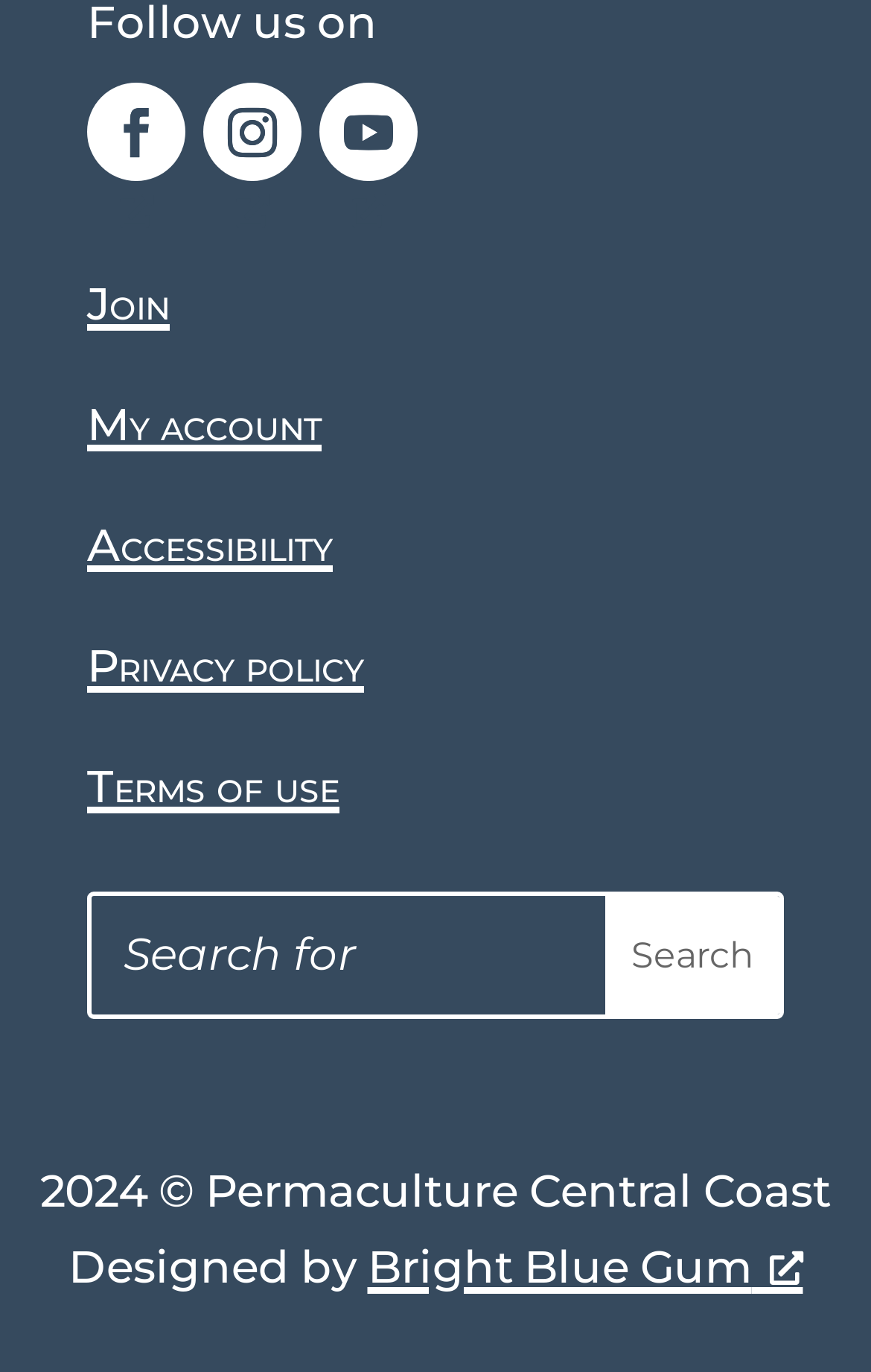How many social media links are available?
Carefully analyze the image and provide a detailed answer to the question.

I counted the number of social media links available on the top of the webpage, which are Facebook, Instagram, and YouTube.